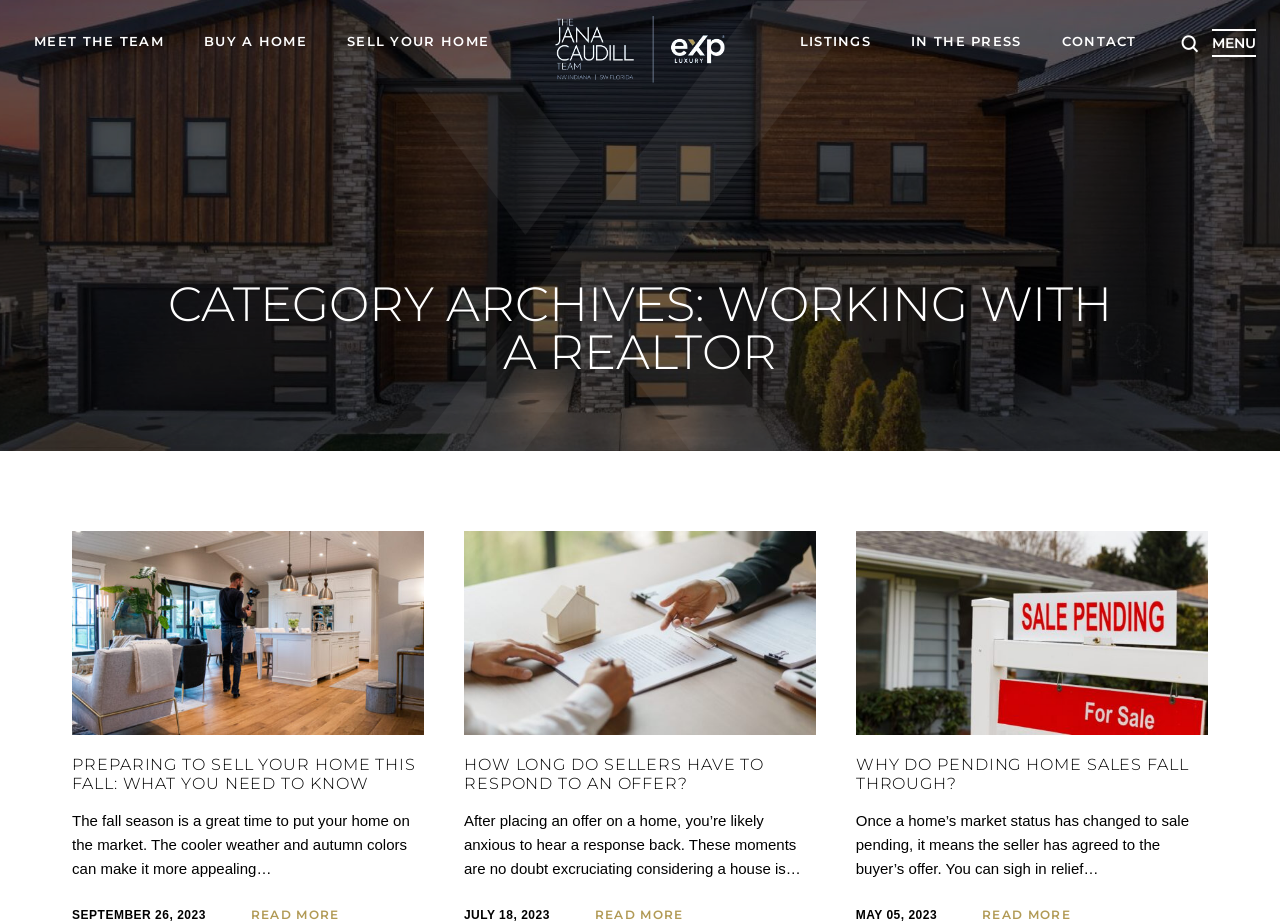How many 'READ MORE' links are there on the webpage?
Answer the question with a single word or phrase derived from the image.

3